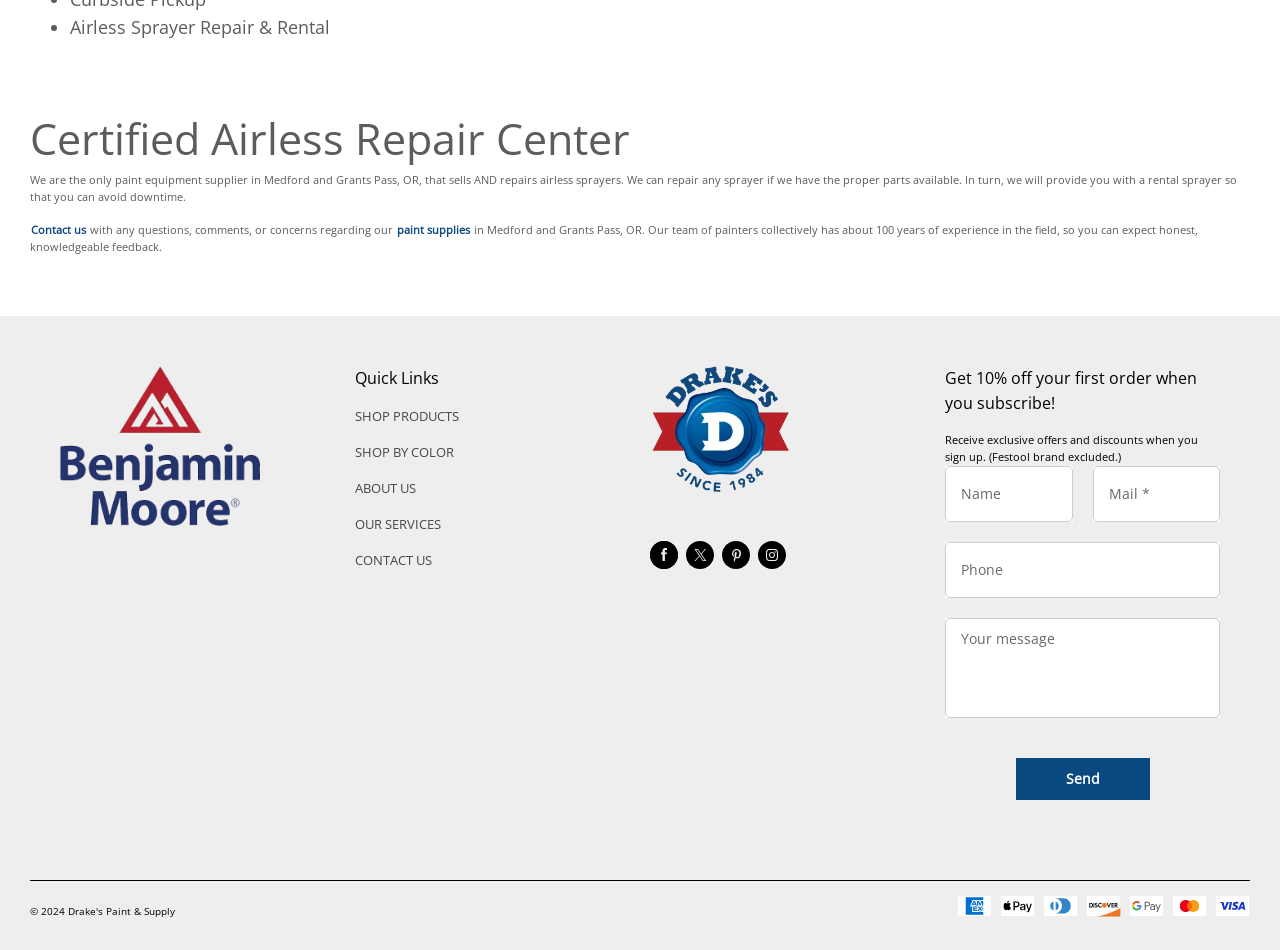Provide a brief response using a word or short phrase to this question:
How many links are there in the quick links section?

5